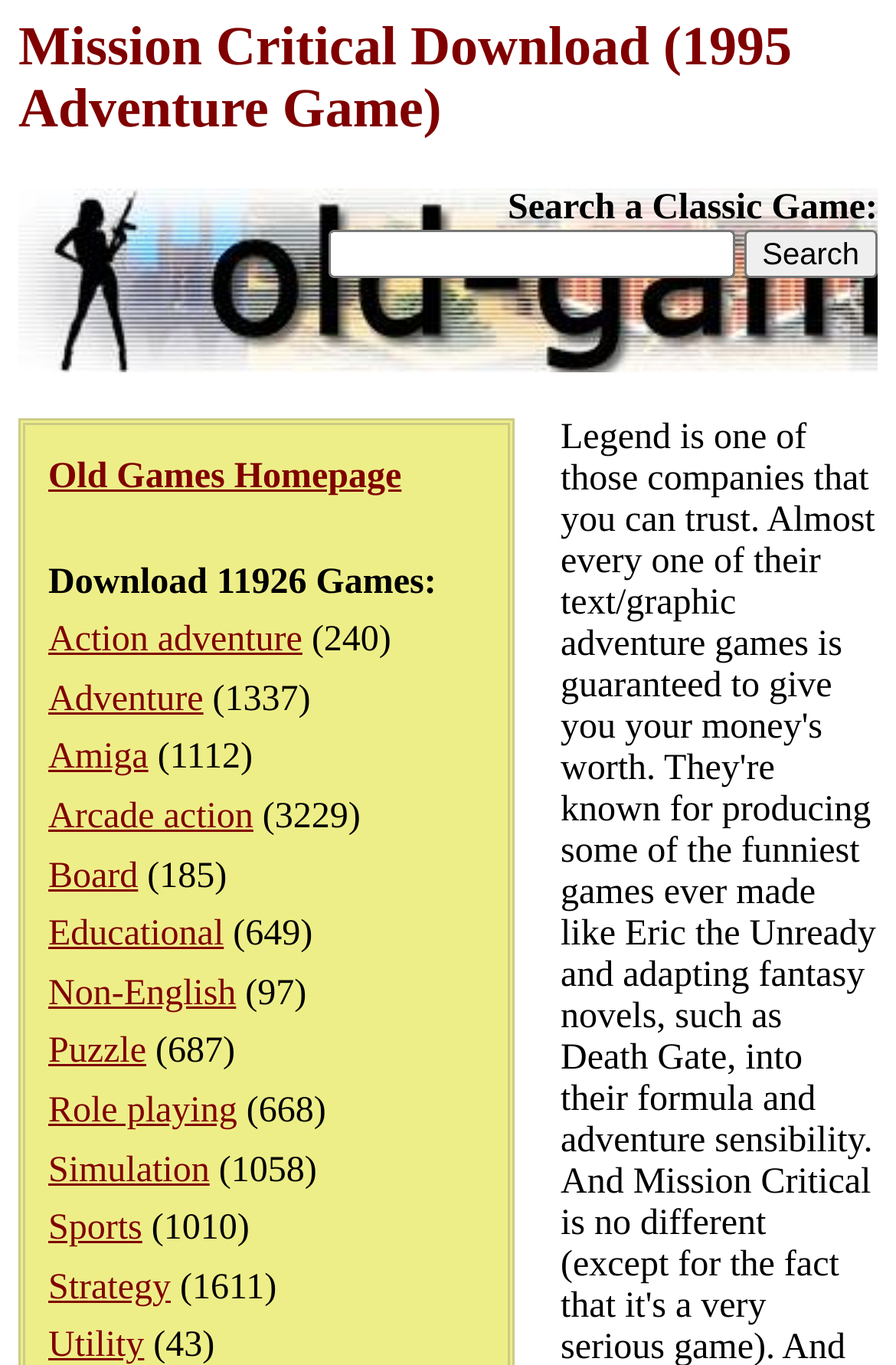How many games are available for download?
From the screenshot, supply a one-word or short-phrase answer.

11926